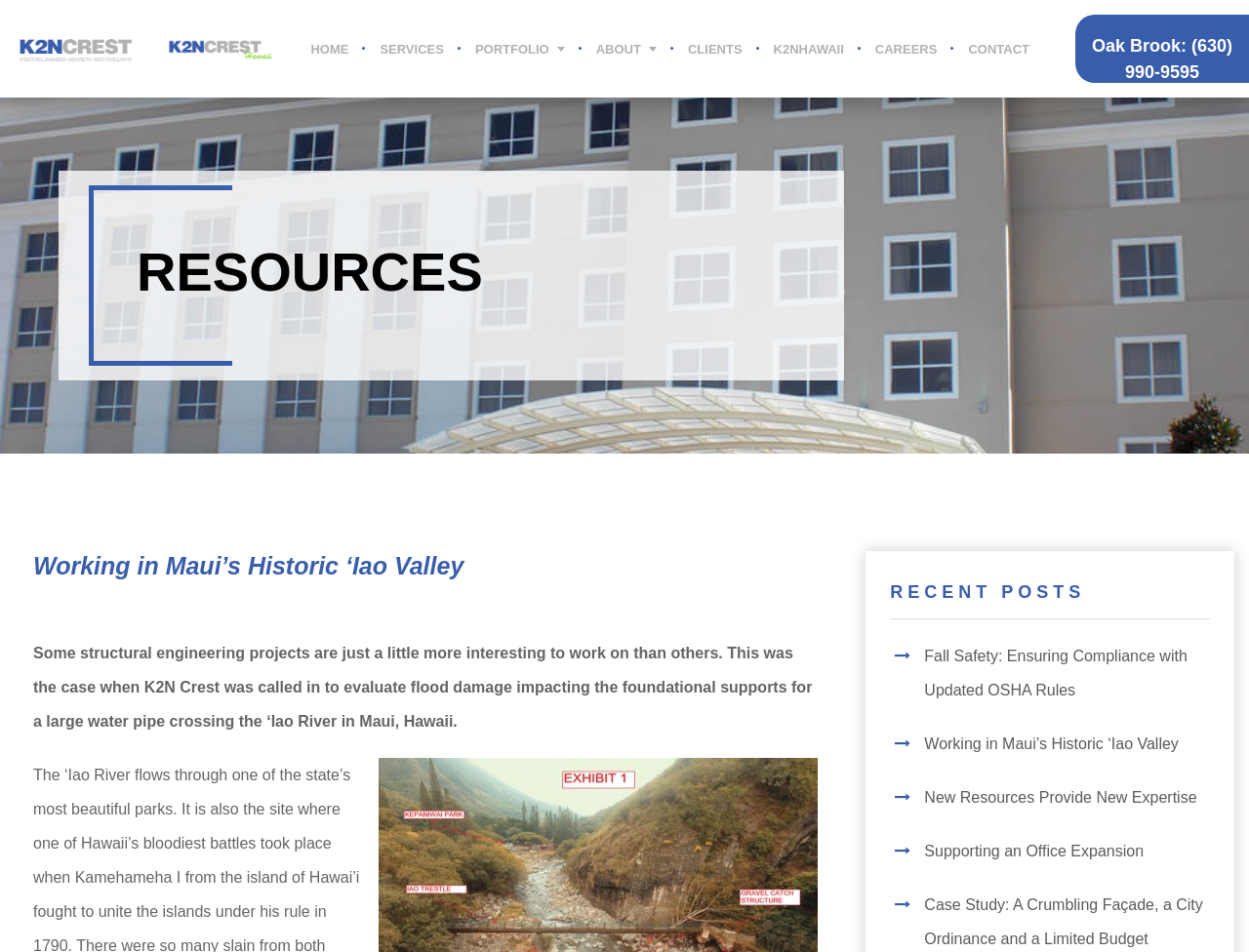Identify the bounding box coordinates for the element that needs to be clicked to fulfill this instruction: "View the PORTFOLIO". Provide the coordinates in the format of four float numbers between 0 and 1: [left, top, right, bottom].

[0.38, 0.041, 0.452, 0.061]